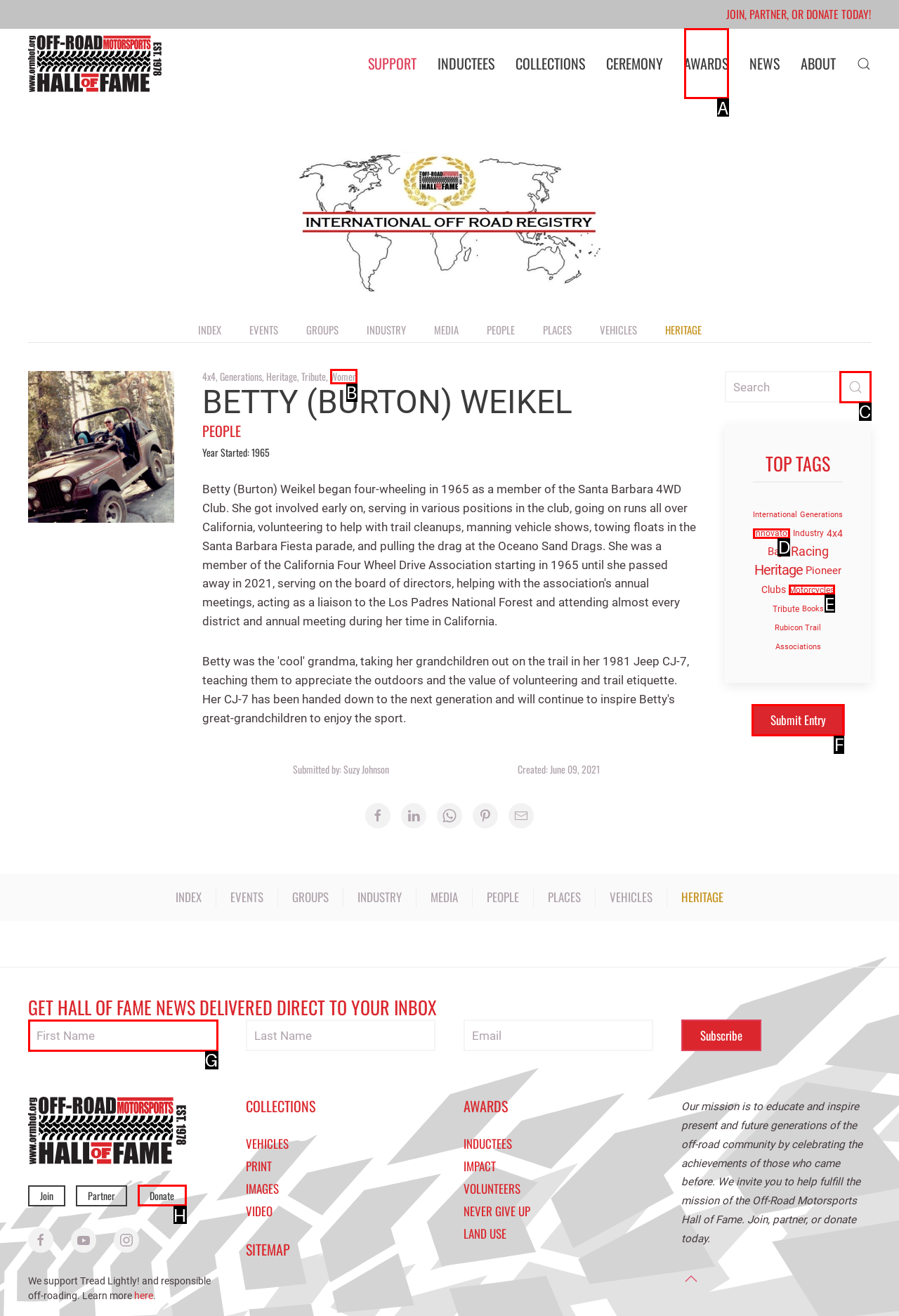Among the marked elements in the screenshot, which letter corresponds to the UI element needed for the task: Click the 'Submit Entry' link?

F